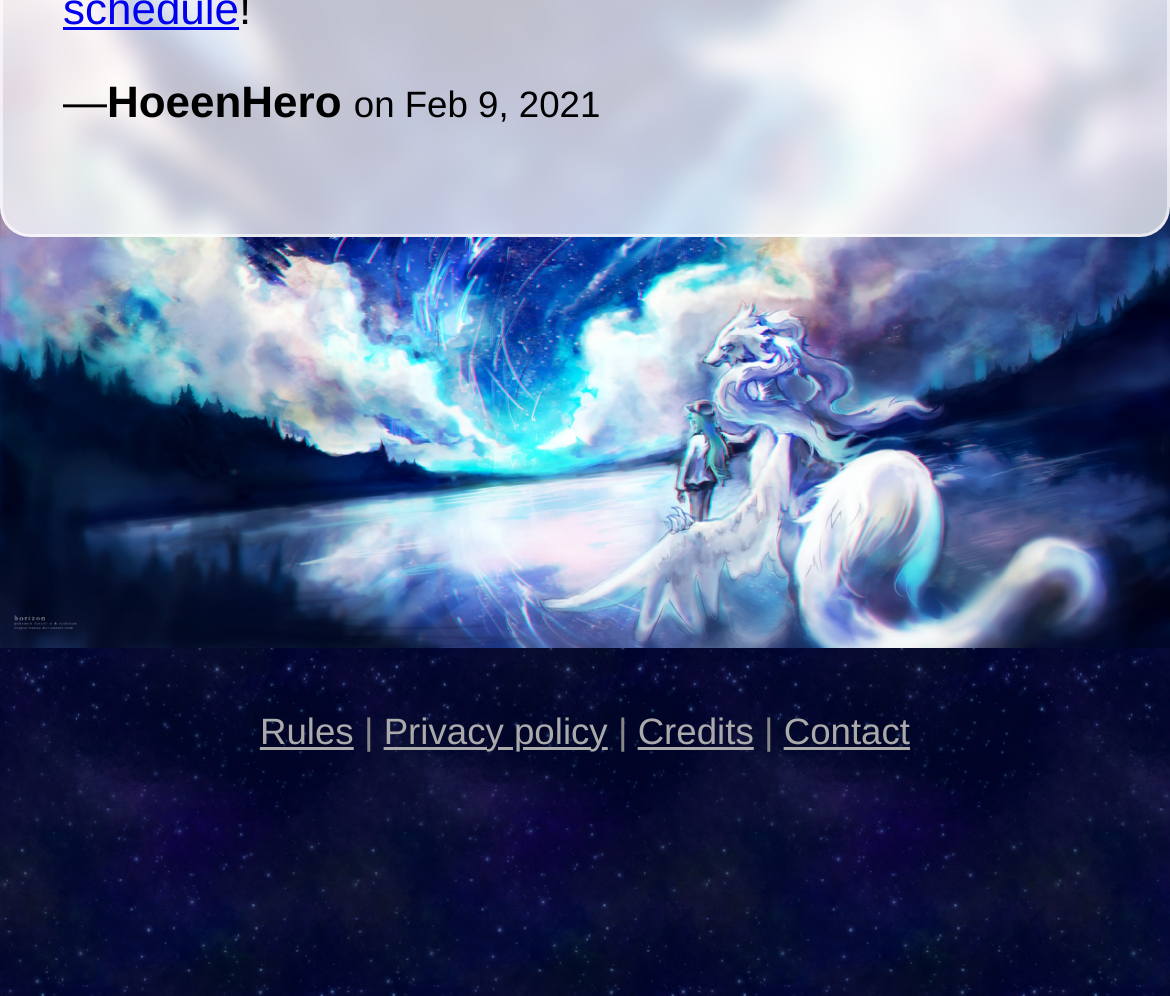Bounding box coordinates should be provided in the format (top-left x, top-left y, bottom-right x, bottom-right y) with all values between 0 and 1. Identify the bounding box for this UI element: Rules

[0.222, 0.713, 0.302, 0.755]